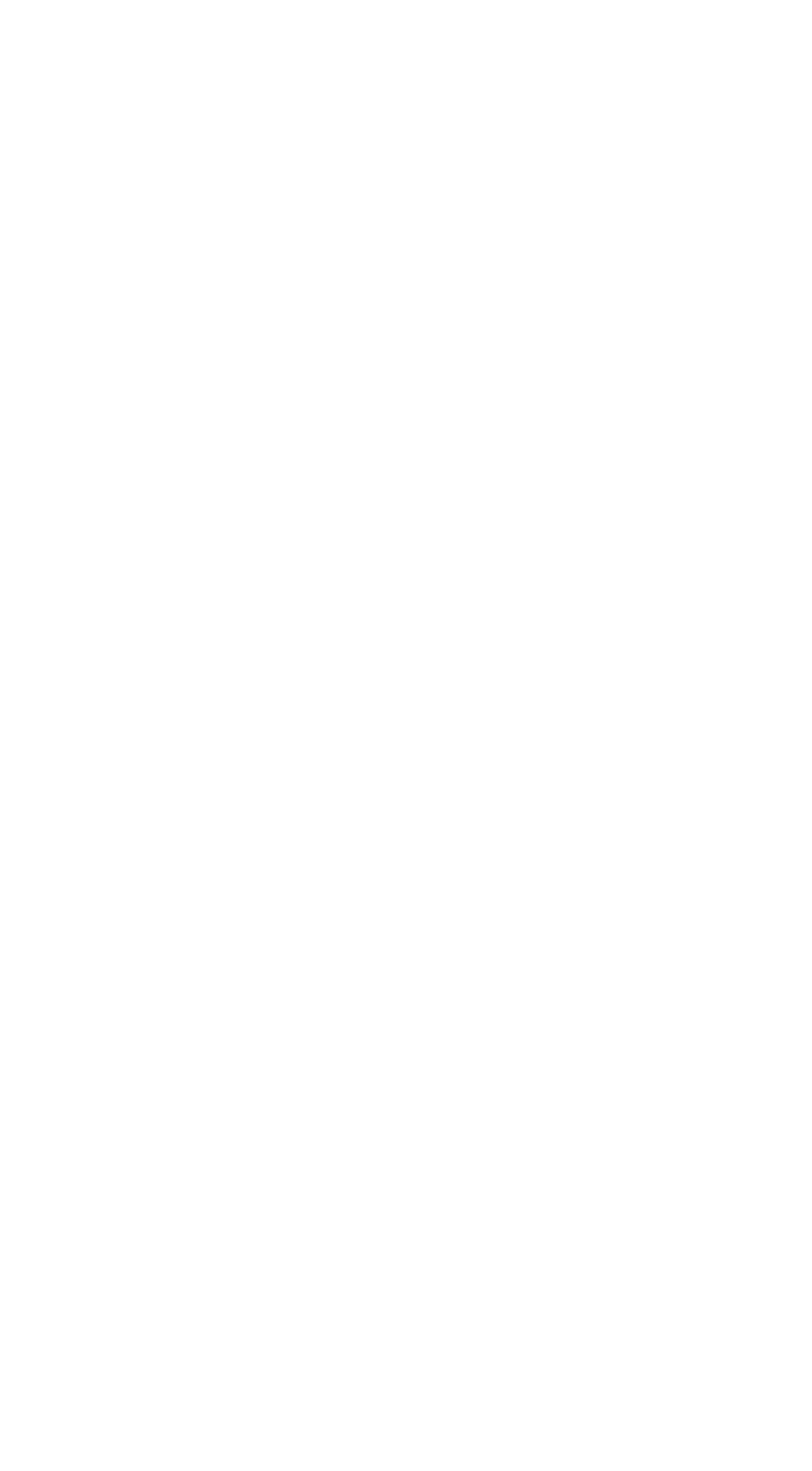Identify the bounding box coordinates for the UI element described as: "sitemap". The coordinates should be provided as four floats between 0 and 1: [left, top, right, bottom].

[0.414, 0.96, 0.586, 0.994]